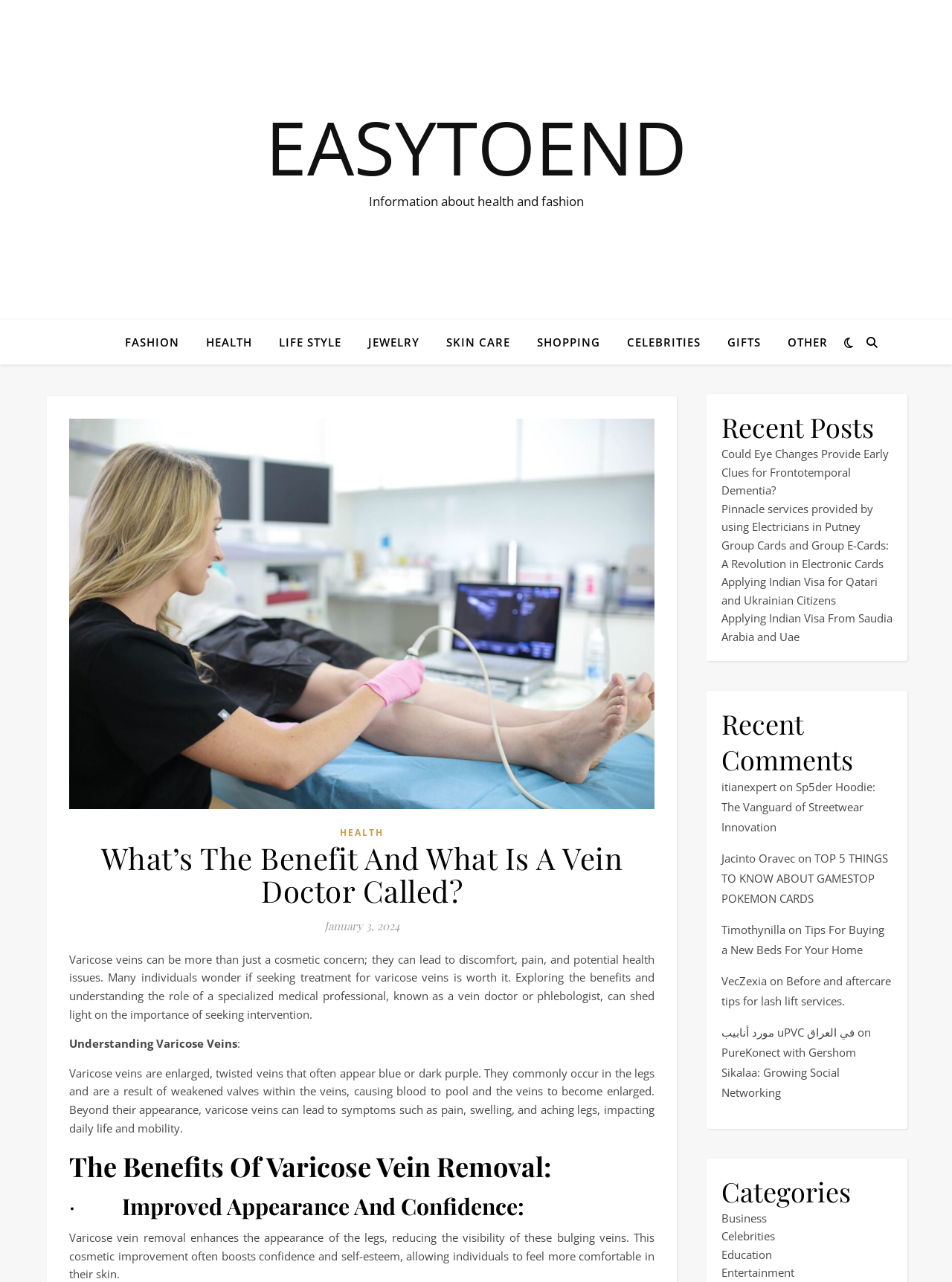Please locate the bounding box coordinates for the element that should be clicked to achieve the following instruction: "View the 'Categories'". Ensure the coordinates are given as four float numbers between 0 and 1, i.e., [left, top, right, bottom].

[0.758, 0.915, 0.938, 0.943]